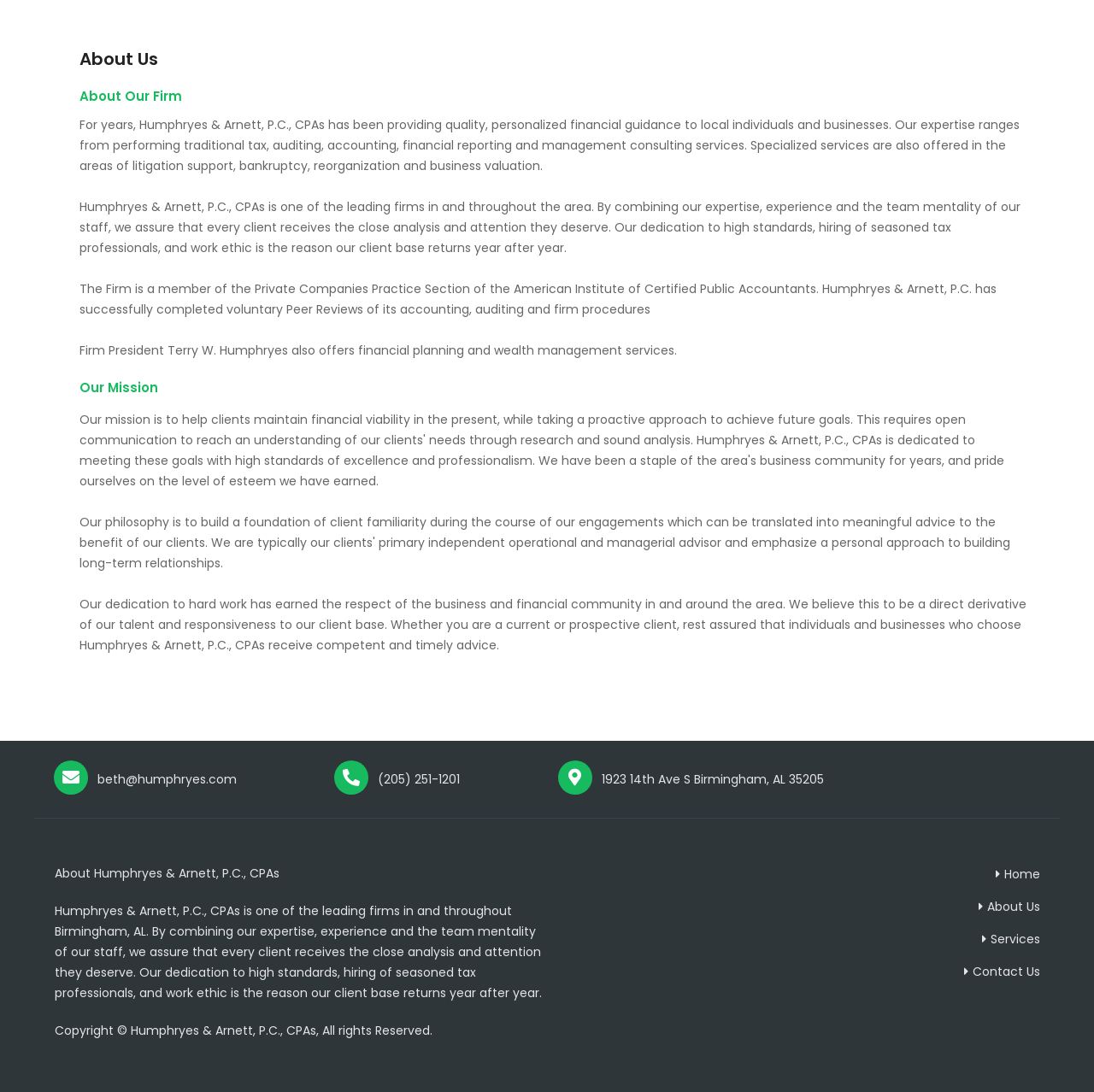Predict the bounding box of the UI element based on this description: "Home".

[0.509, 0.791, 0.95, 0.81]